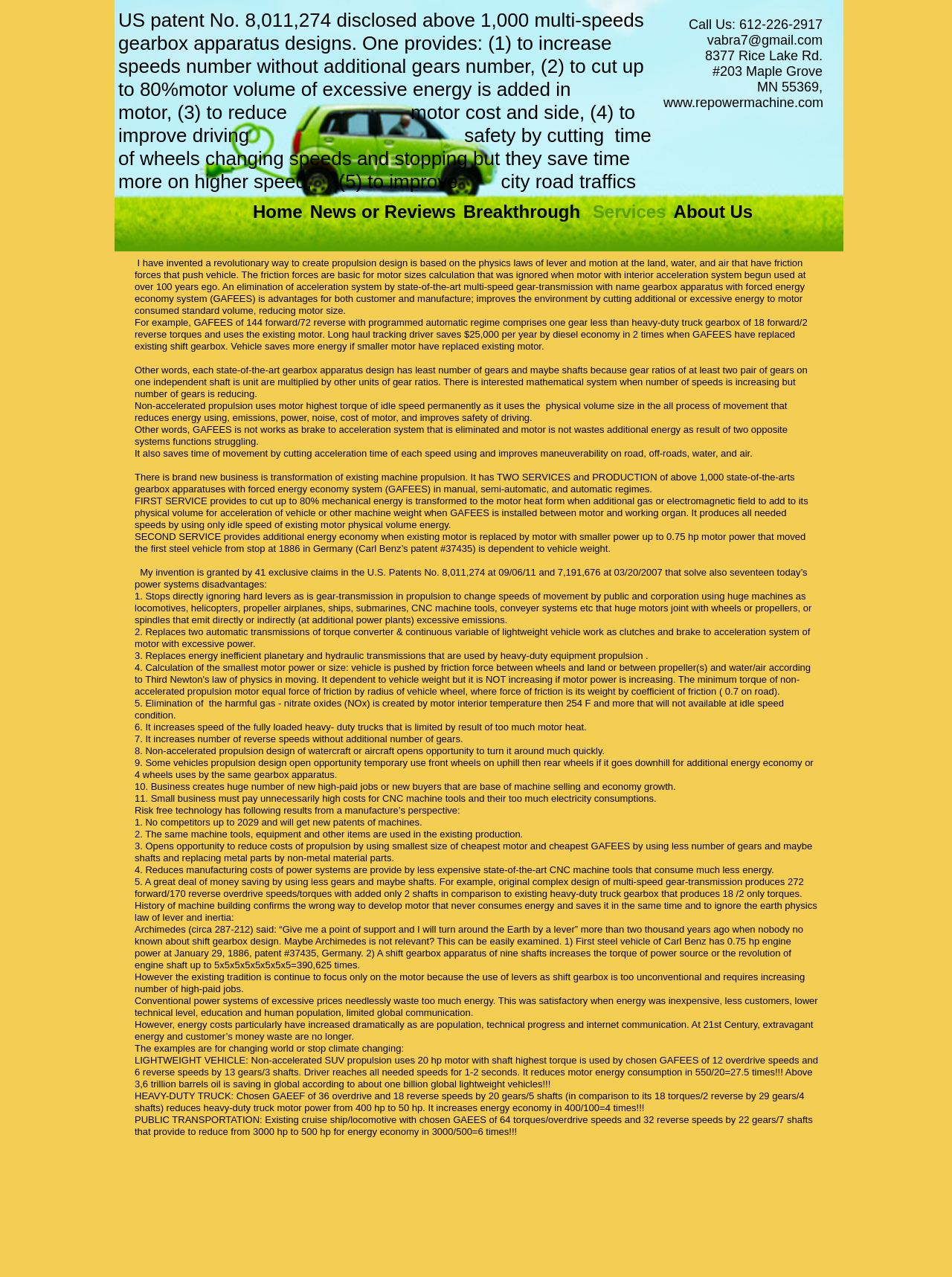What is the benefit of using a smaller motor with the GAFEES system?
Analyze the screenshot and provide a detailed answer to the question.

Using a smaller motor with the GAFEES system can reduce energy consumption and emissions, as the system can provide all needed speeds without acceleration, and the smaller motor can operate at a lower power output.